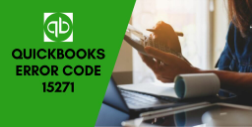What is visible in the background of the image?
Please use the visual content to give a single word or phrase answer.

A laptop